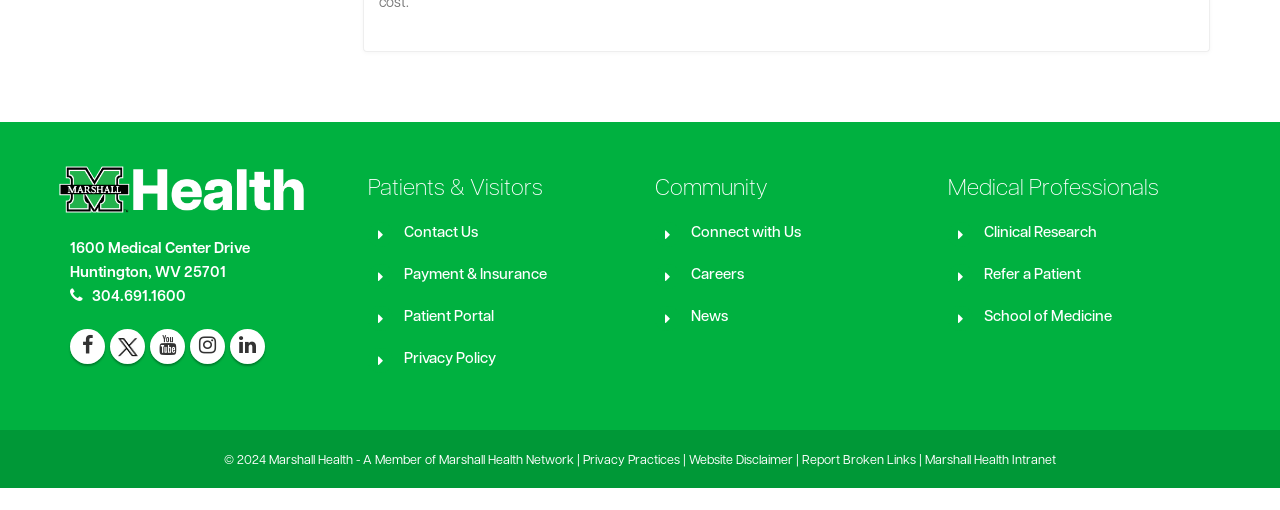Find the bounding box coordinates of the clickable region needed to perform the following instruction: "Follow on Twitter". The coordinates should be provided as four float numbers between 0 and 1, i.e., [left, top, right, bottom].

[0.086, 0.645, 0.113, 0.714]